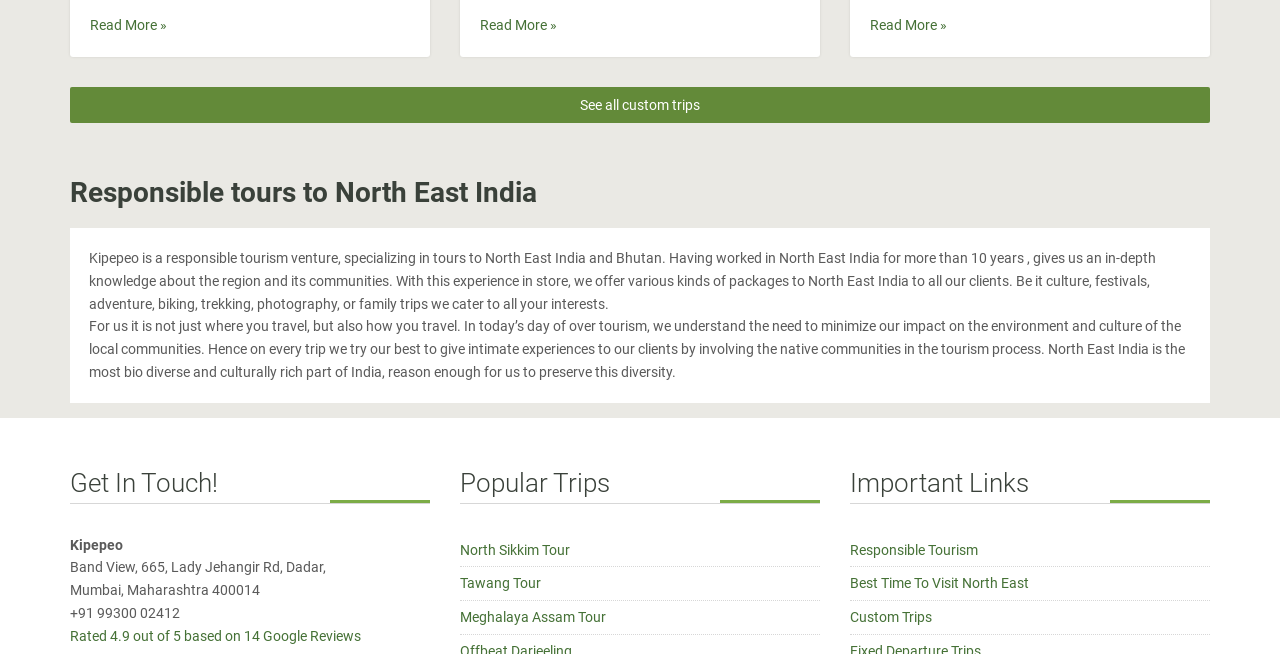Use a single word or phrase to answer the question:
What is the rating of Kipepeo based on Google Reviews?

4.9 out of 5